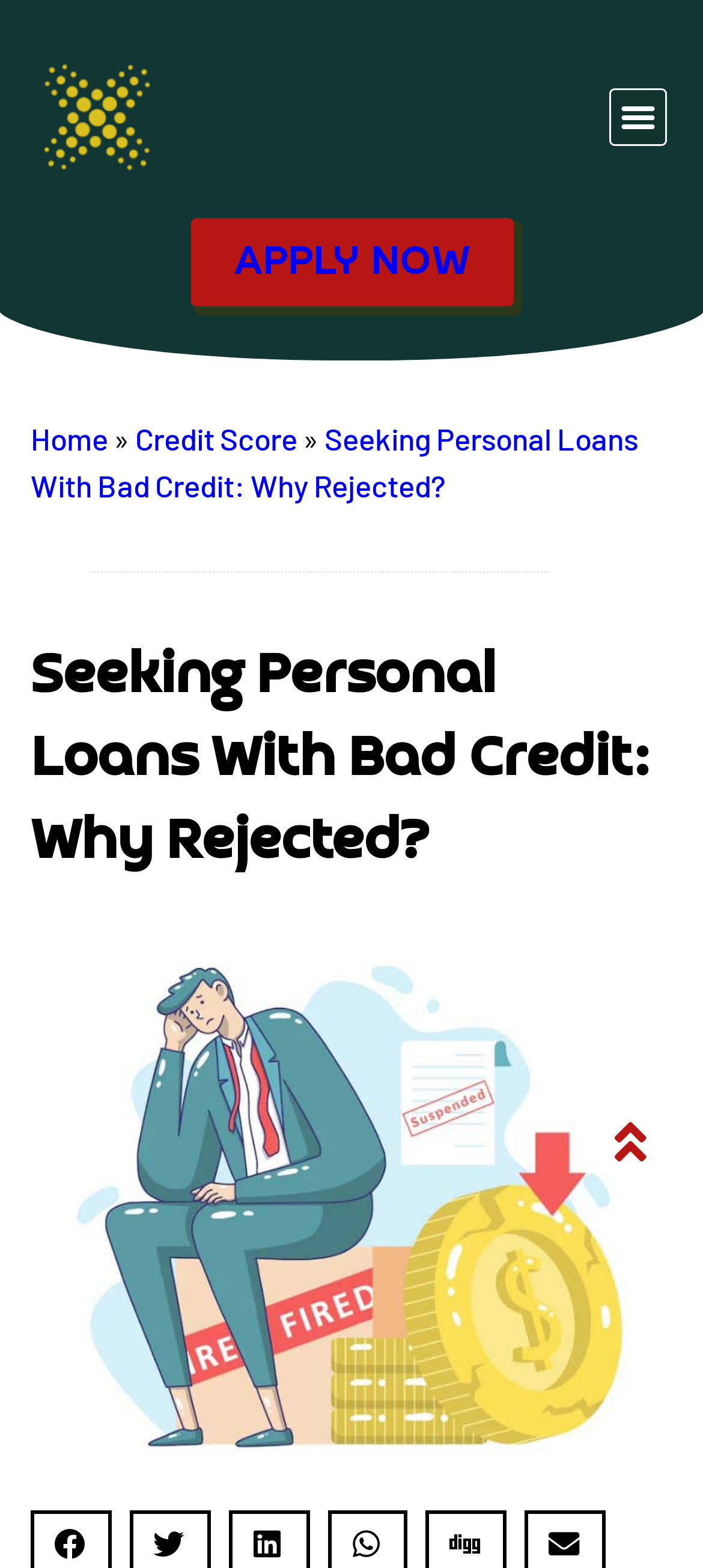Please determine the headline of the webpage and provide its content.

Seeking Personal Loans With Bad Credit: Why Rejected?